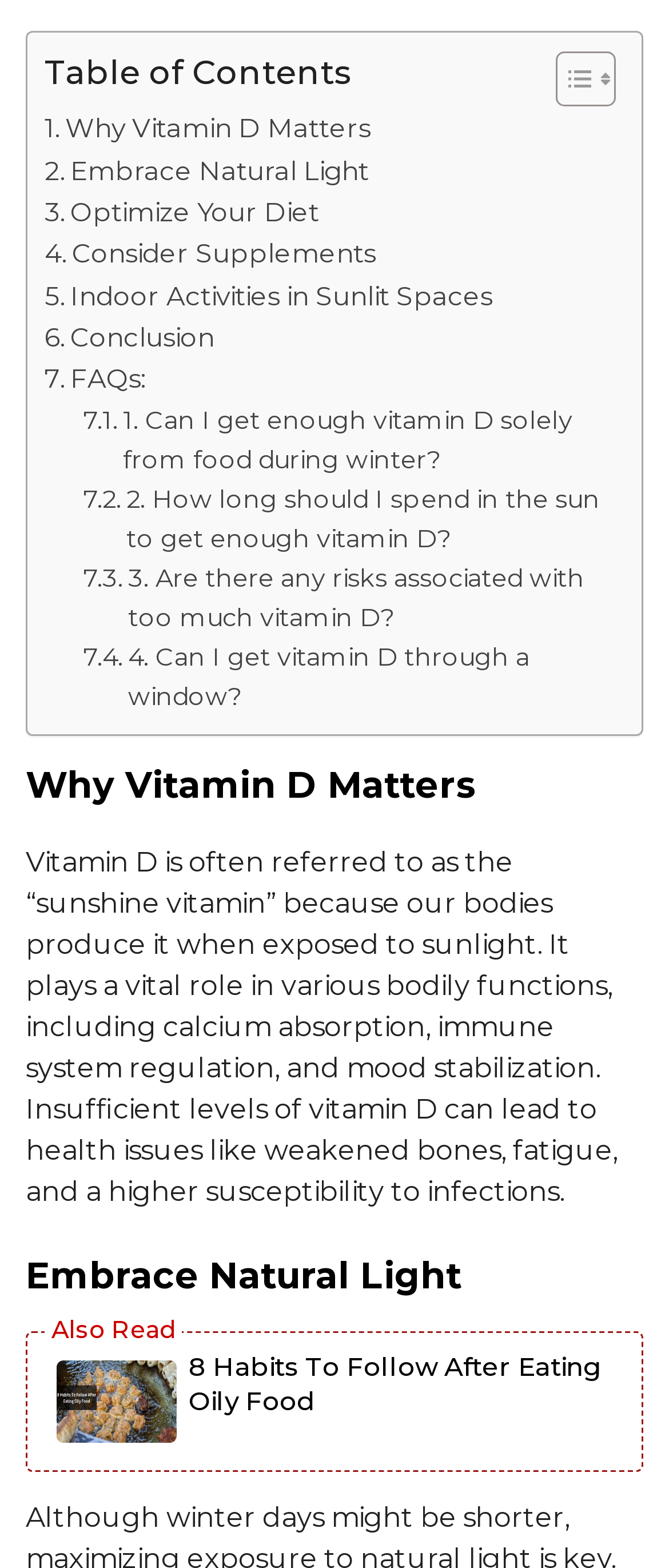Determine the bounding box coordinates of the section I need to click to execute the following instruction: "Click on 'Toggle Table of Content'". Provide the coordinates as four float numbers between 0 and 1, i.e., [left, top, right, bottom].

[0.792, 0.032, 0.908, 0.069]